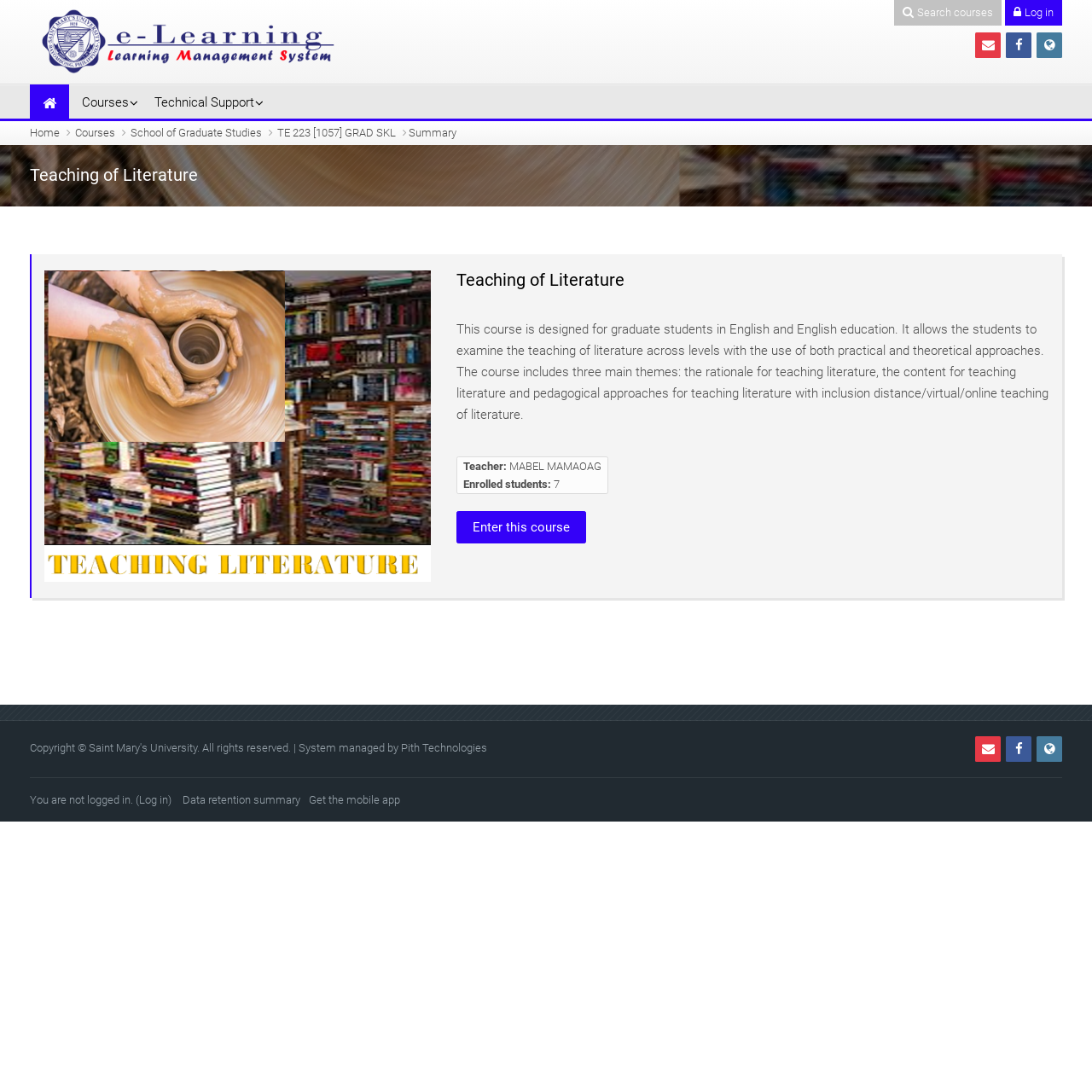Pinpoint the bounding box coordinates of the element that must be clicked to accomplish the following instruction: "Go to Saint Mary's University". The coordinates should be in the format of four float numbers between 0 and 1, i.e., [left, top, right, bottom].

[0.027, 0.03, 0.34, 0.044]